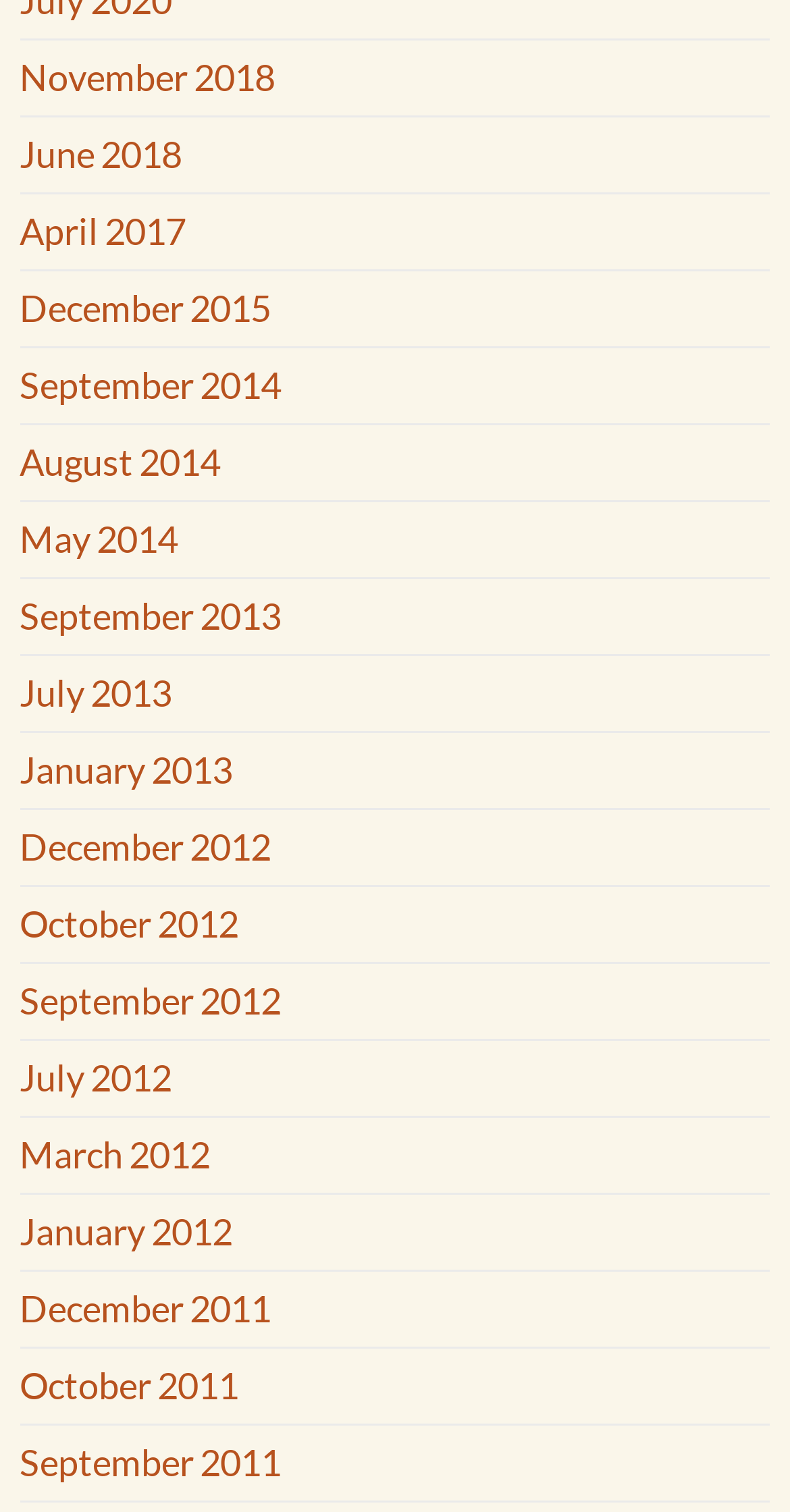Please mark the bounding box coordinates of the area that should be clicked to carry out the instruction: "view September 2014".

[0.025, 0.24, 0.356, 0.27]